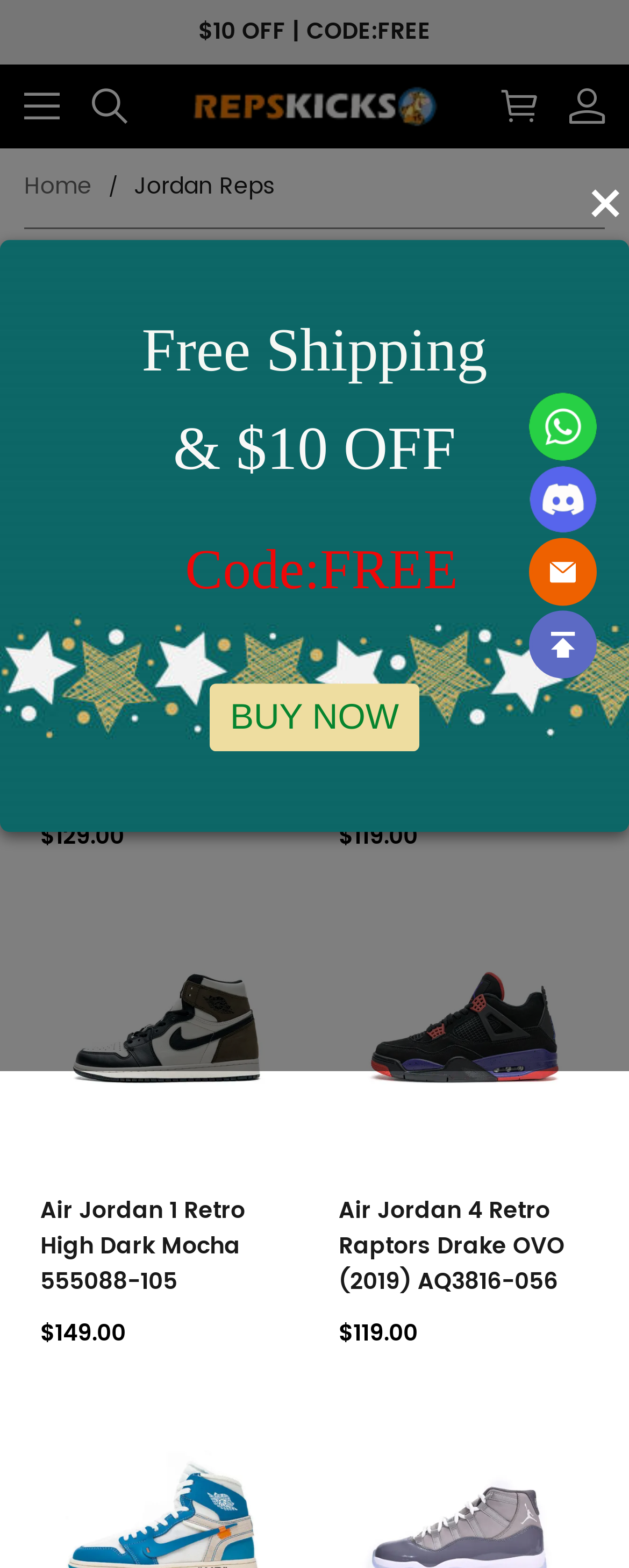Answer the following query with a single word or phrase:
What is the navigation menu button labeled?

Click to show or hide the navigation menu